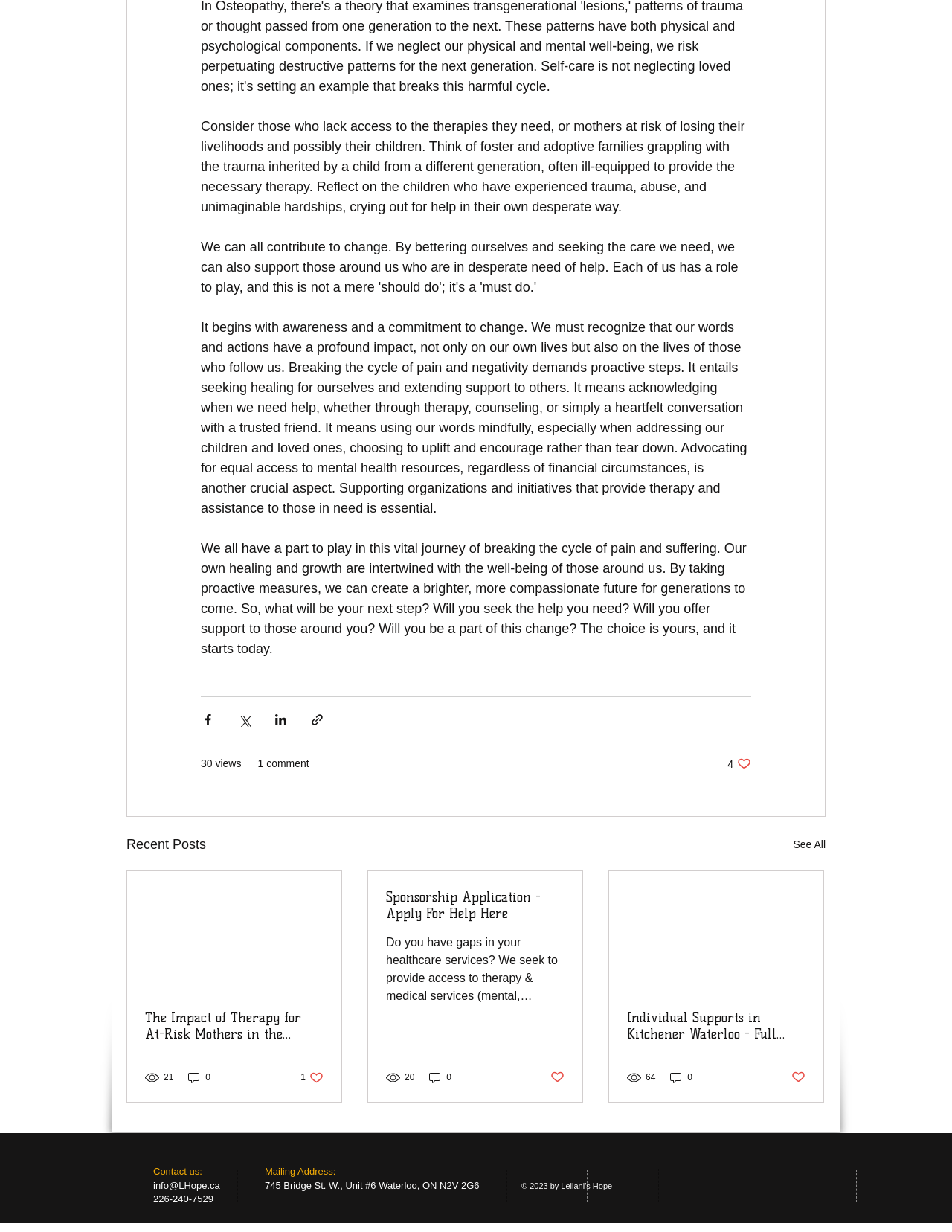Determine the coordinates of the bounding box that should be clicked to complete the instruction: "Follow on Twitter". The coordinates should be represented by four float numbers between 0 and 1: [left, top, right, bottom].

[0.802, 0.955, 0.822, 0.97]